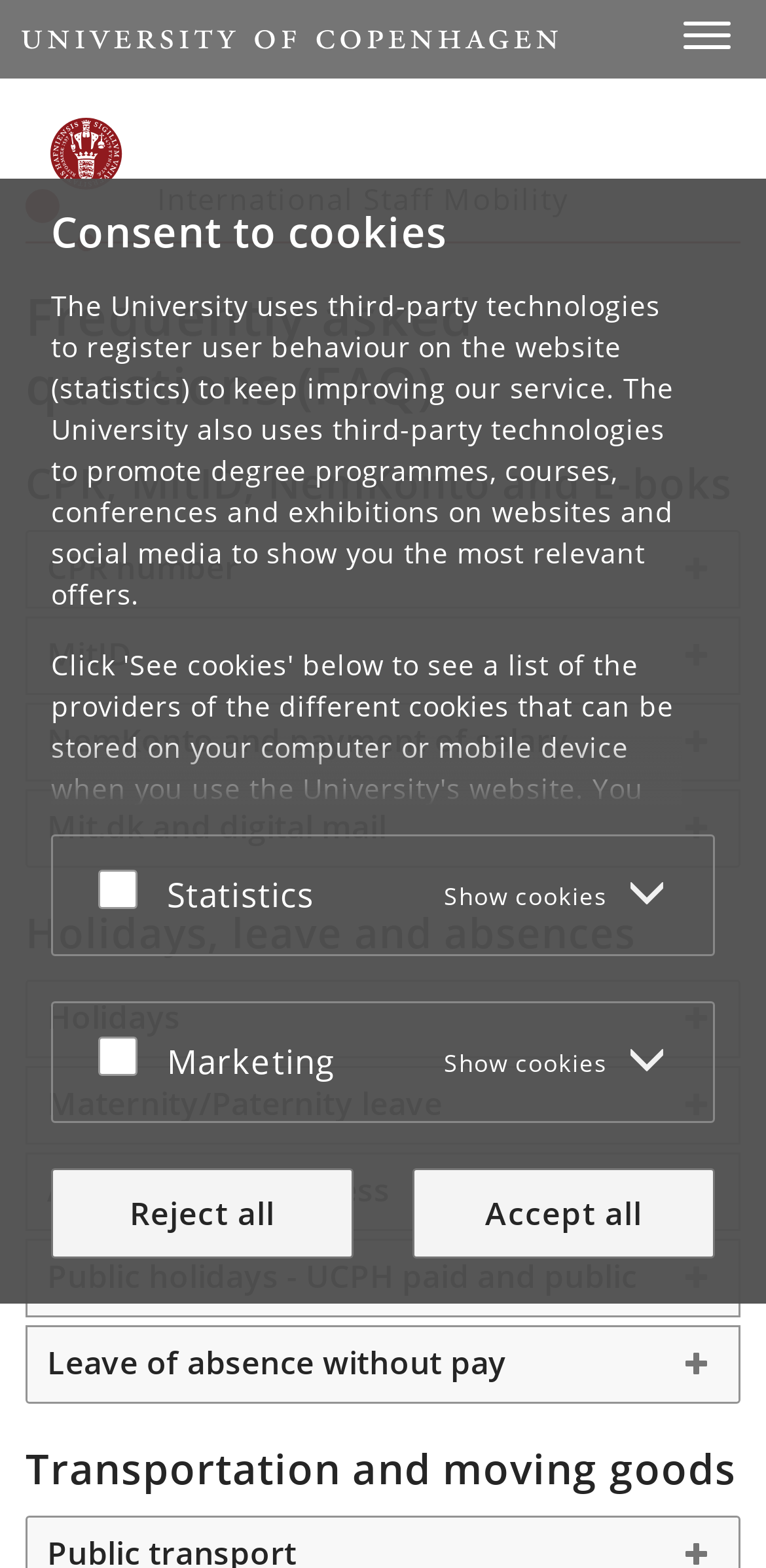Please analyze the image and provide a thorough answer to the question:
How many tabs are available under FAQ - CPR number, MitID etc.?

I counted the number of tabs under the heading 'FAQ - CPR number, MitID etc.' and found 4 tabs: 'CPR number', 'MitID', 'NemKonto and payment of salary', and 'Mit.dk and digital mail'.